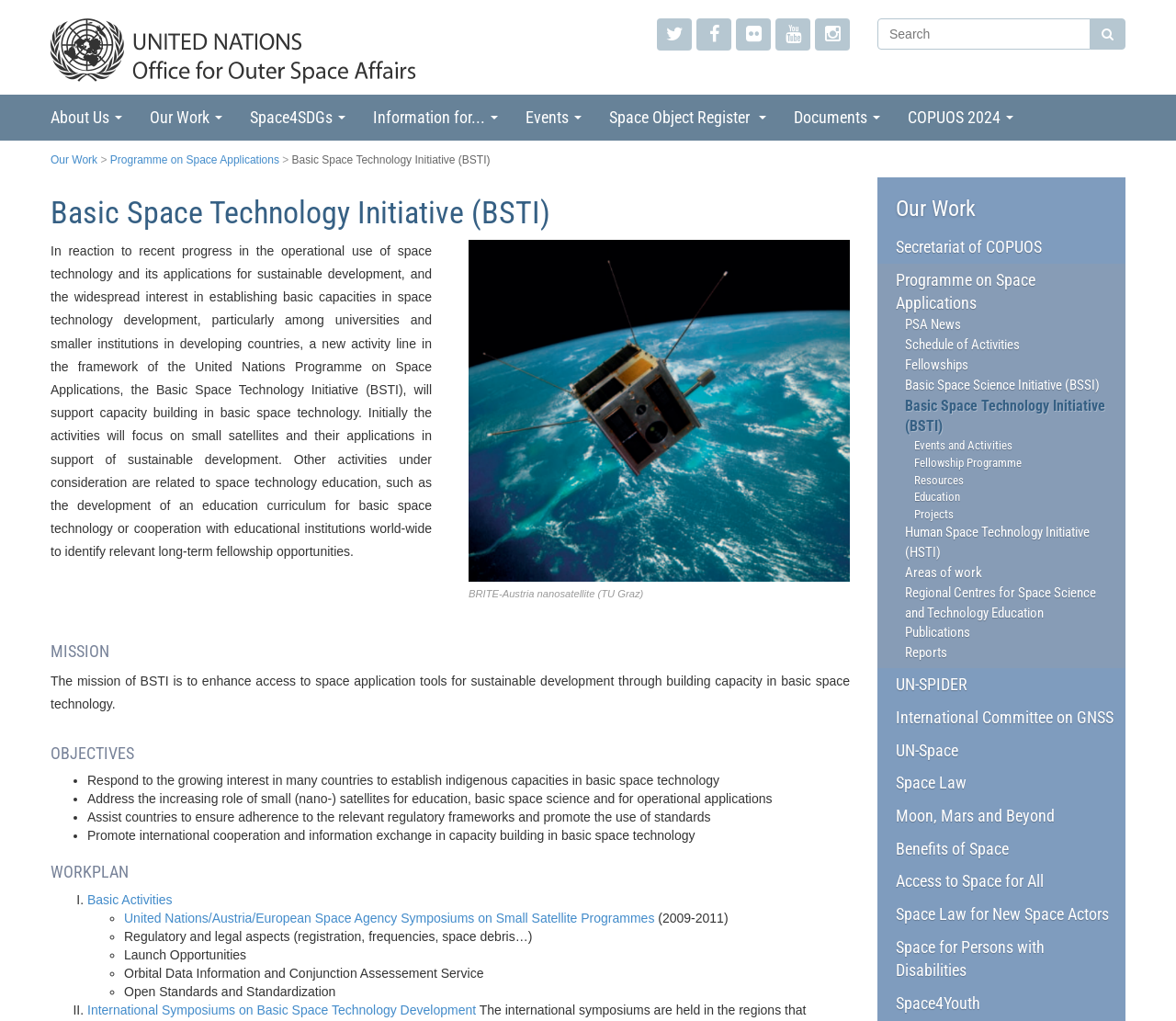What is the name of the initiative?
Based on the visual content, answer with a single word or a brief phrase.

Basic Space Technology Initiative (BSTI)